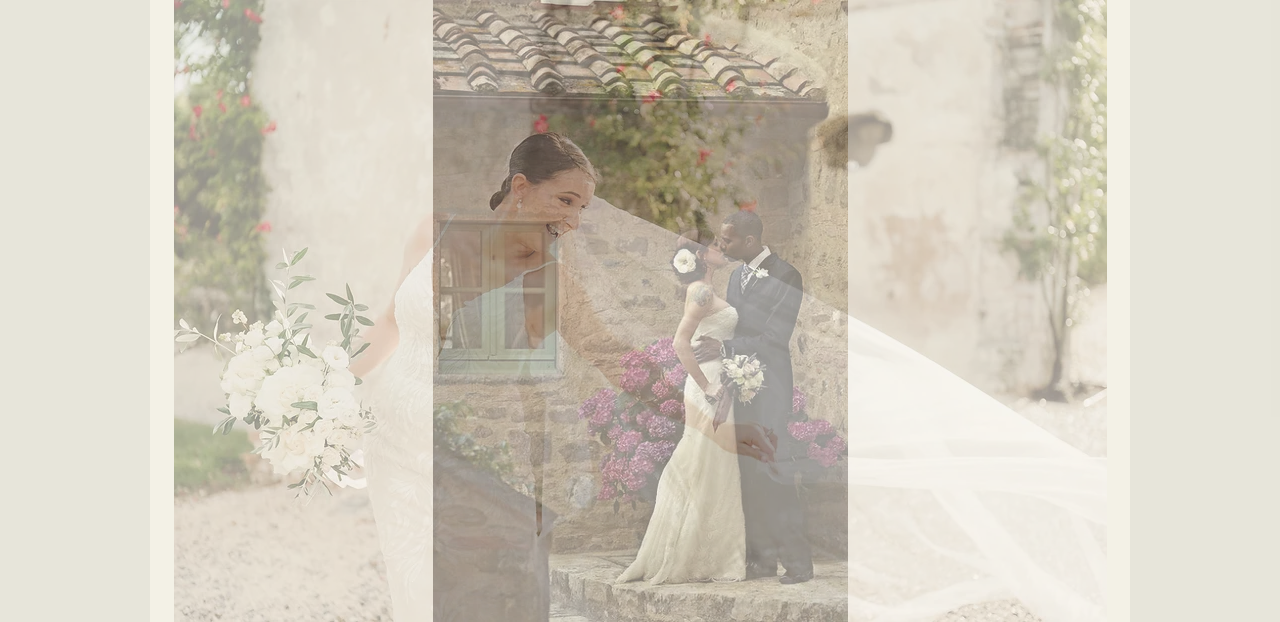Explain the image with as much detail as possible.

In this captivating image from a wedding slideshow, two distinct scenes beautifully intertwine, capturing the essence of romance and celebration. On the left, a joyful bride, adorned in an elegant gown, holds a stunning bouquet of white flowers, while her expression radiates happiness—possibly during a candid moment before the ceremony. The background highlights lush greenery, setting a picturesque and romantic atmosphere. 

On the right, the couple embraces in an intimate kiss, surrounded by charming stone architecture adorned with vibrant pink blooms, epitomizing a dreamy wedding in Italy. The soft veil adds a touch of ethereal beauty to the scene, enhancing the overall sense of love and connection. This evocative composition, presented as part of a slideshow, invites viewers into a world of personalized luxury wedding planning, reflecting the unique essence of each couple's special day.